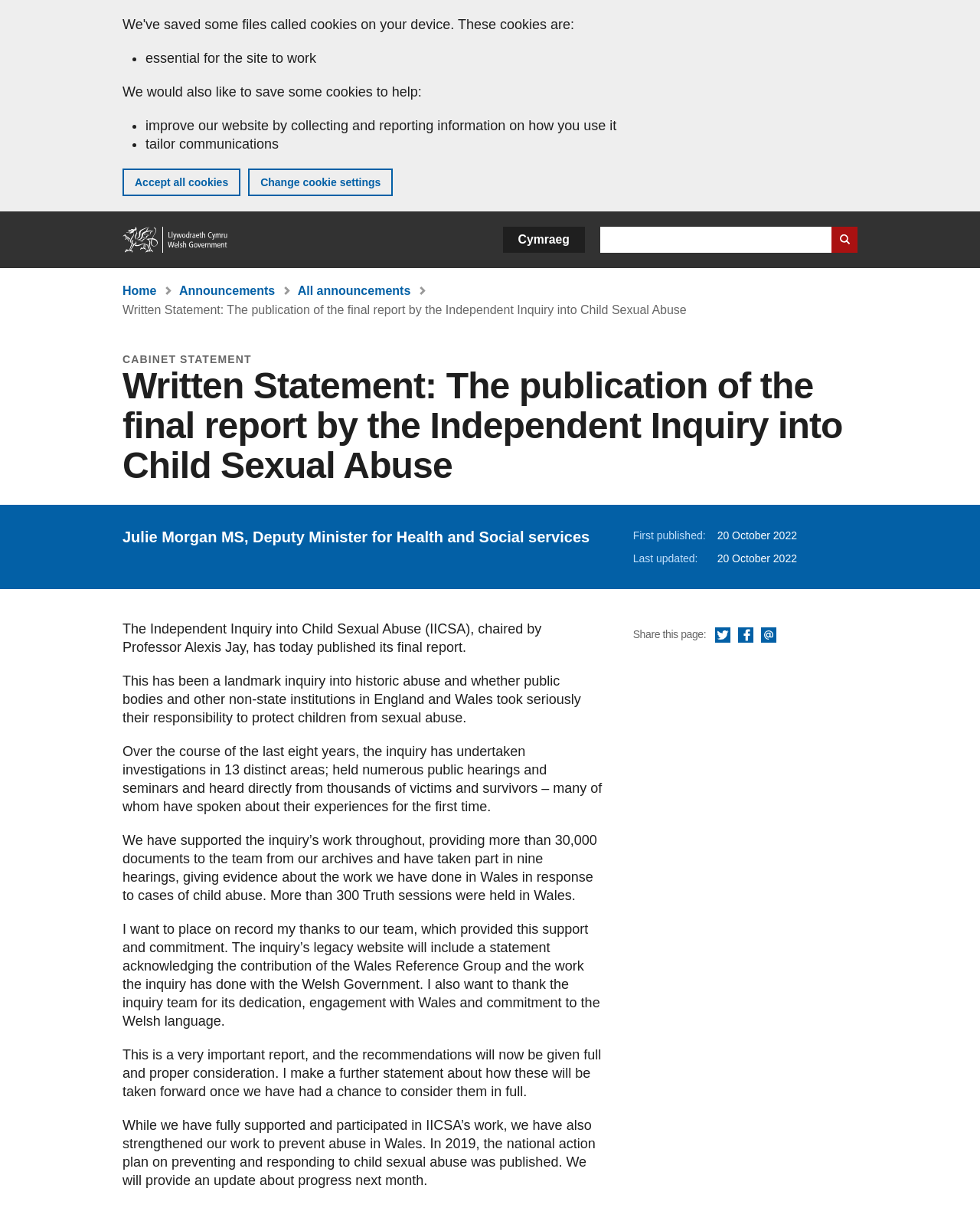Review the image closely and give a comprehensive answer to the question: How many documents were provided to the inquiry team?

I found the answer by reading the static text element with the bounding box coordinates [0.125, 0.689, 0.609, 0.748], which mentions the number of documents provided.